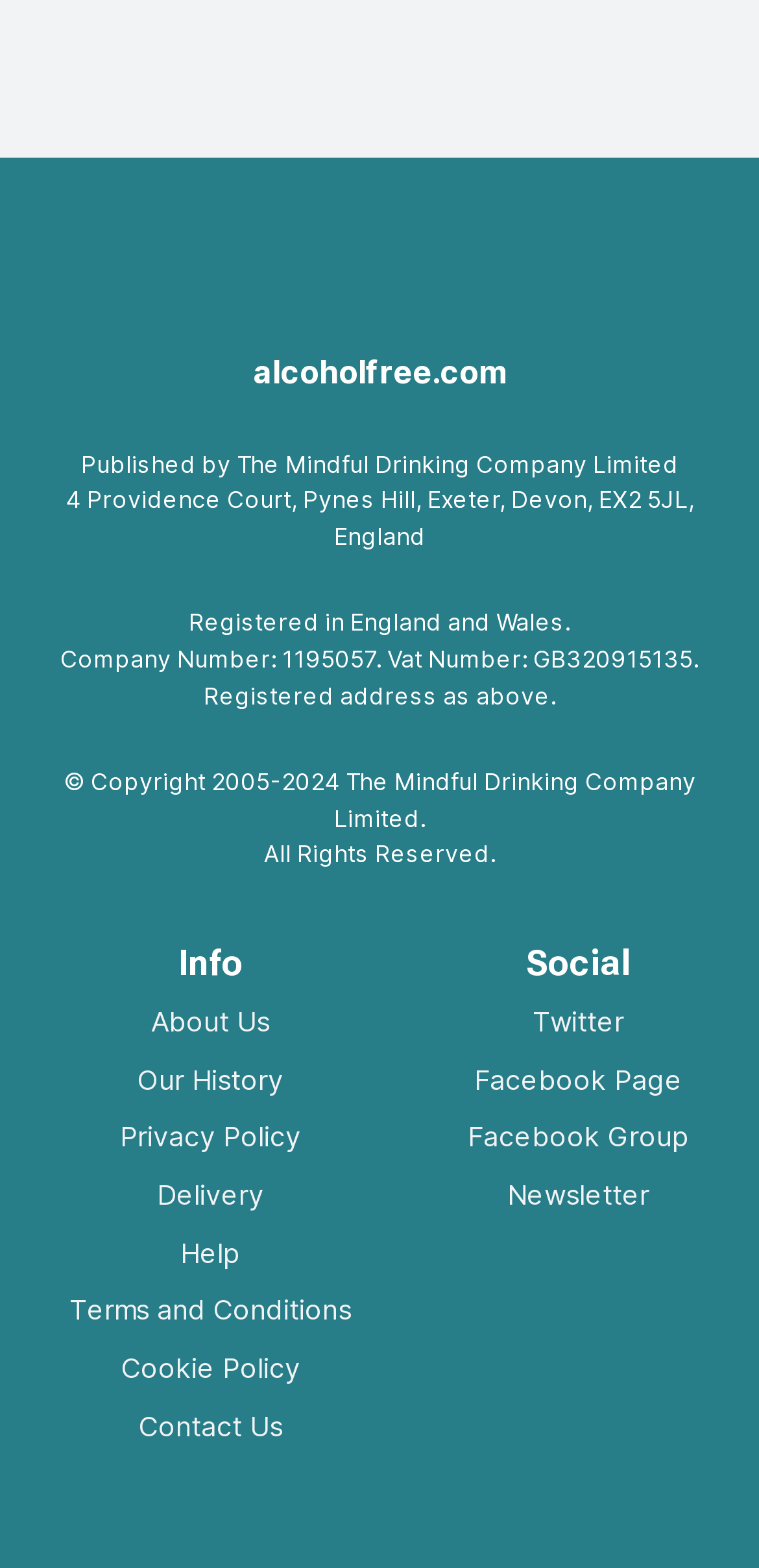Can you specify the bounding box coordinates for the region that should be clicked to fulfill this instruction: "click About Us".

[0.092, 0.638, 0.463, 0.665]